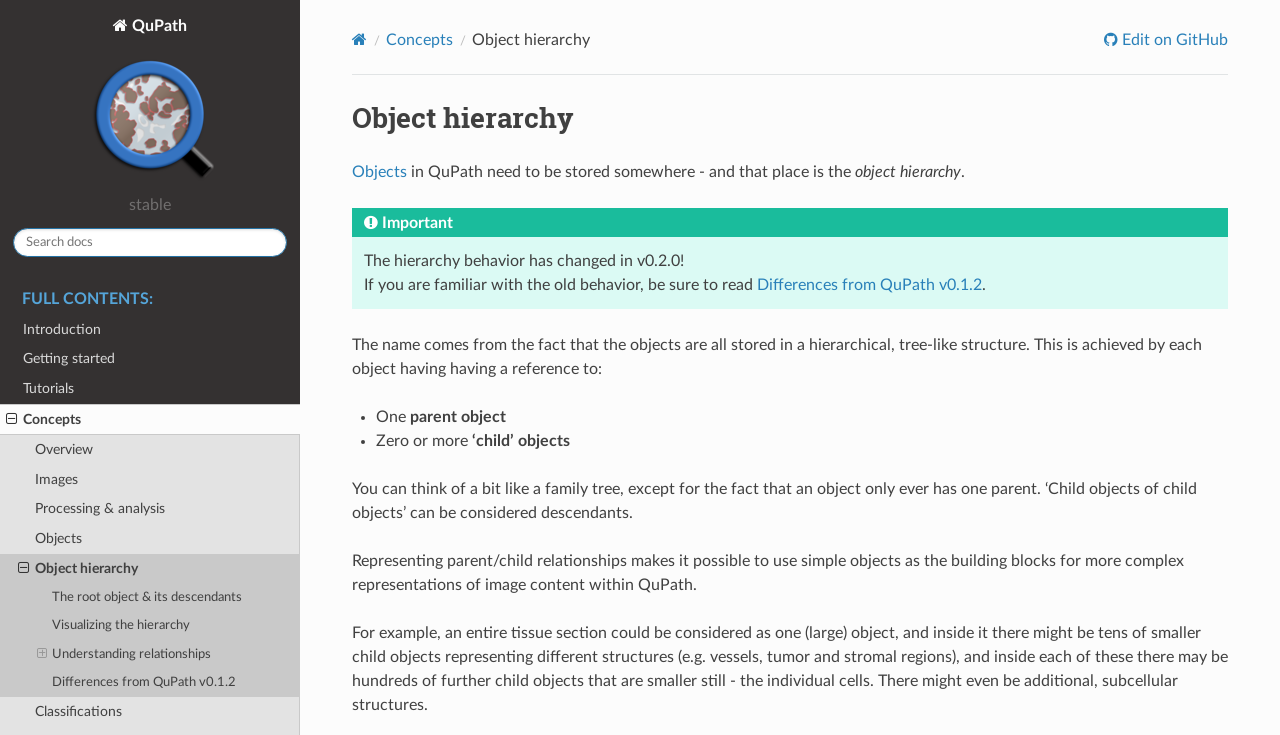Identify the bounding box coordinates of the region I need to click to complete this instruction: "Edit on GitHub".

[0.863, 0.042, 0.96, 0.065]